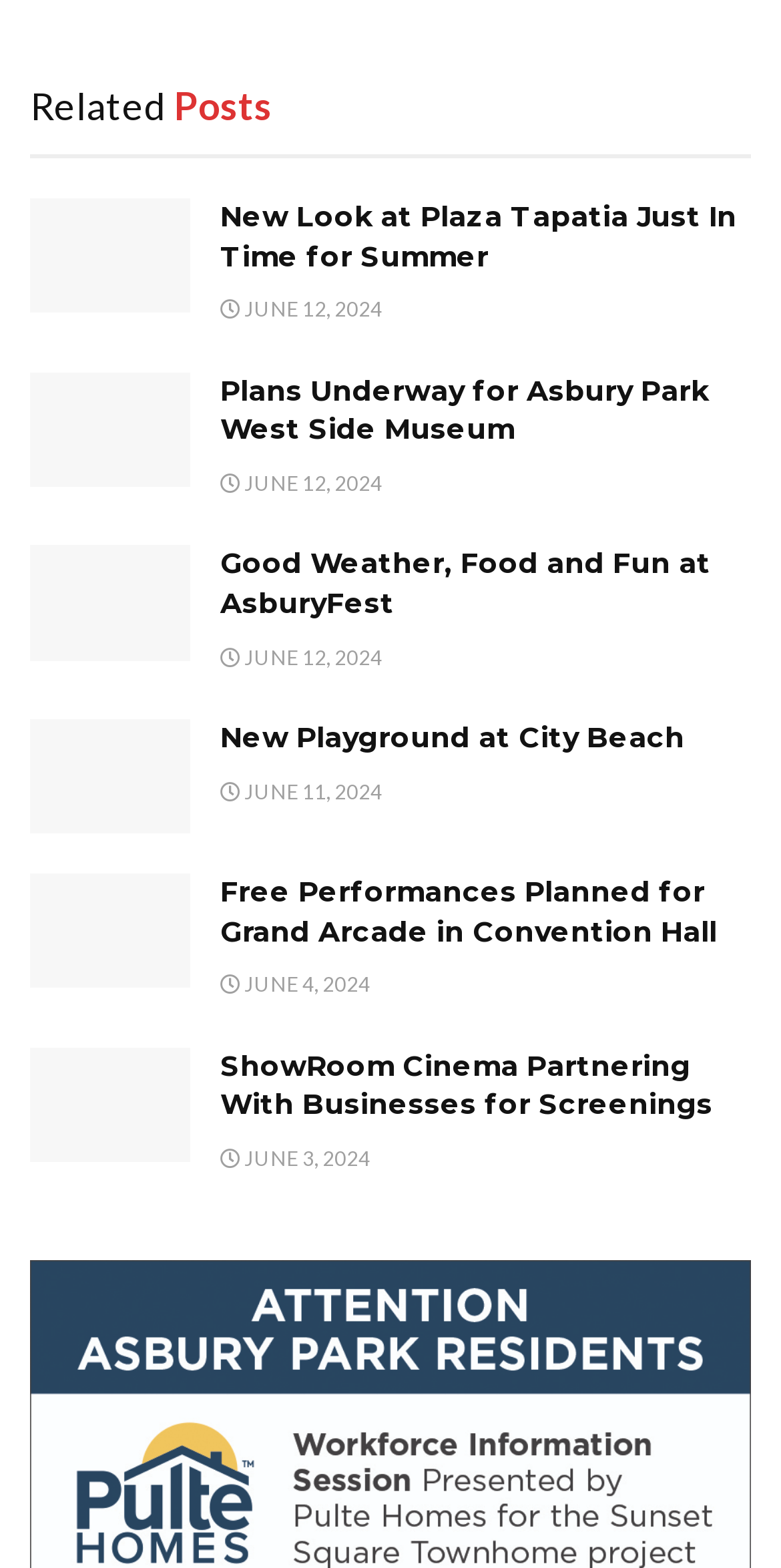What is the date of the third article?
Answer the question with a single word or phrase, referring to the image.

JUNE 12, 2024